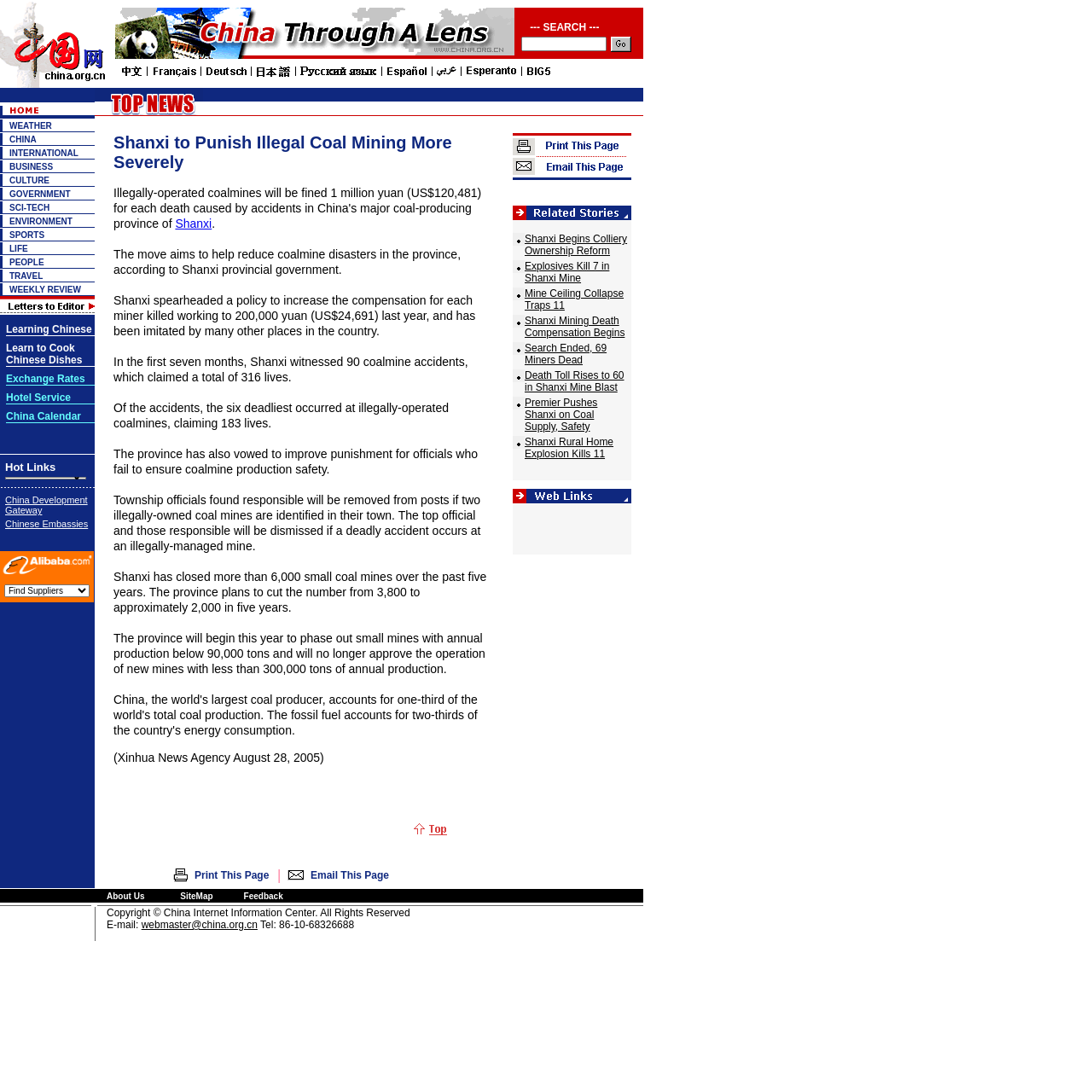Elaborate on the different components and information displayed on the webpage.

This webpage is about Shanxi to Punish Illegal Coal Mining More Severely. At the top, there is a layout table that spans about 58.9% of the width and 8% of the height of the page. Within this table, there are two layout table cells. The first cell contains a link and an image, while the second cell has a search bar with a table inside. The search bar has a text box and a button.

Below the top table, there is another layout table that spans about 58.9% of the width and 71% of the height of the page. This table has one row with a single cell that contains a list of categories, including WEATHER, CHINA, INTERNATIONAL, BUSINESS, CULTURE, GOVERNMENT, SCI-TECH, ENVIRONMENT, SPORTS, LIFE, PEOPLE, and TRAVEL. Each category has an image and a link.

The categories are arranged in a horizontal layout, with each category separated by a small gap. The images are small and rectangular, and they are placed to the left of each category link. The links are in a horizontal line, with the category names in a single row.

There are no images on the page that are not associated with the categories or the search bar. The overall layout is organized, with clear divisions between the different sections of the page.